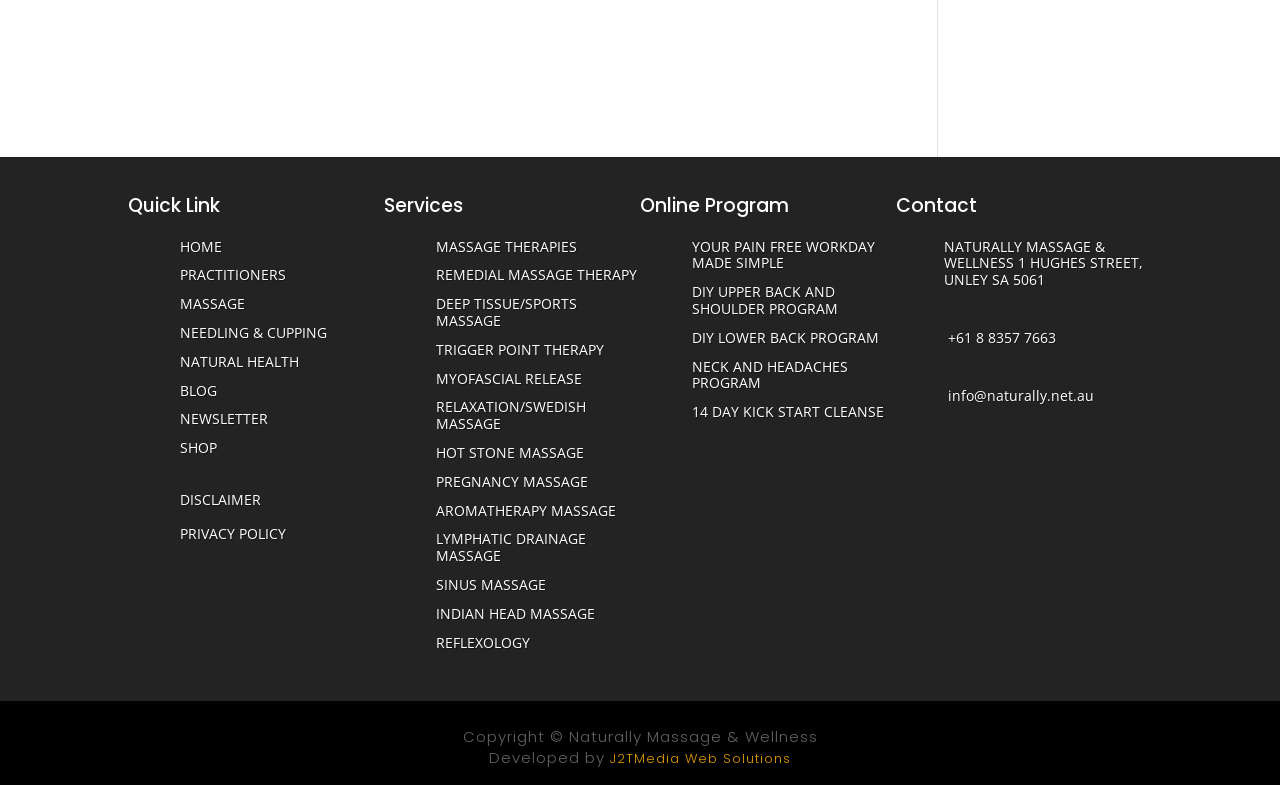How many 'Quick Link' options are available?
Could you please answer the question thoroughly and with as much detail as possible?

I counted the number of links in the 'Quick Link' section and found 8 options, including 'HOME', 'PRACTITIONERS', 'MASSAGE', 'NEEDLING & CUPPING', 'NATURAL HEALTH', 'BLOG', 'NEWSLETTER', and 'SHOP'.